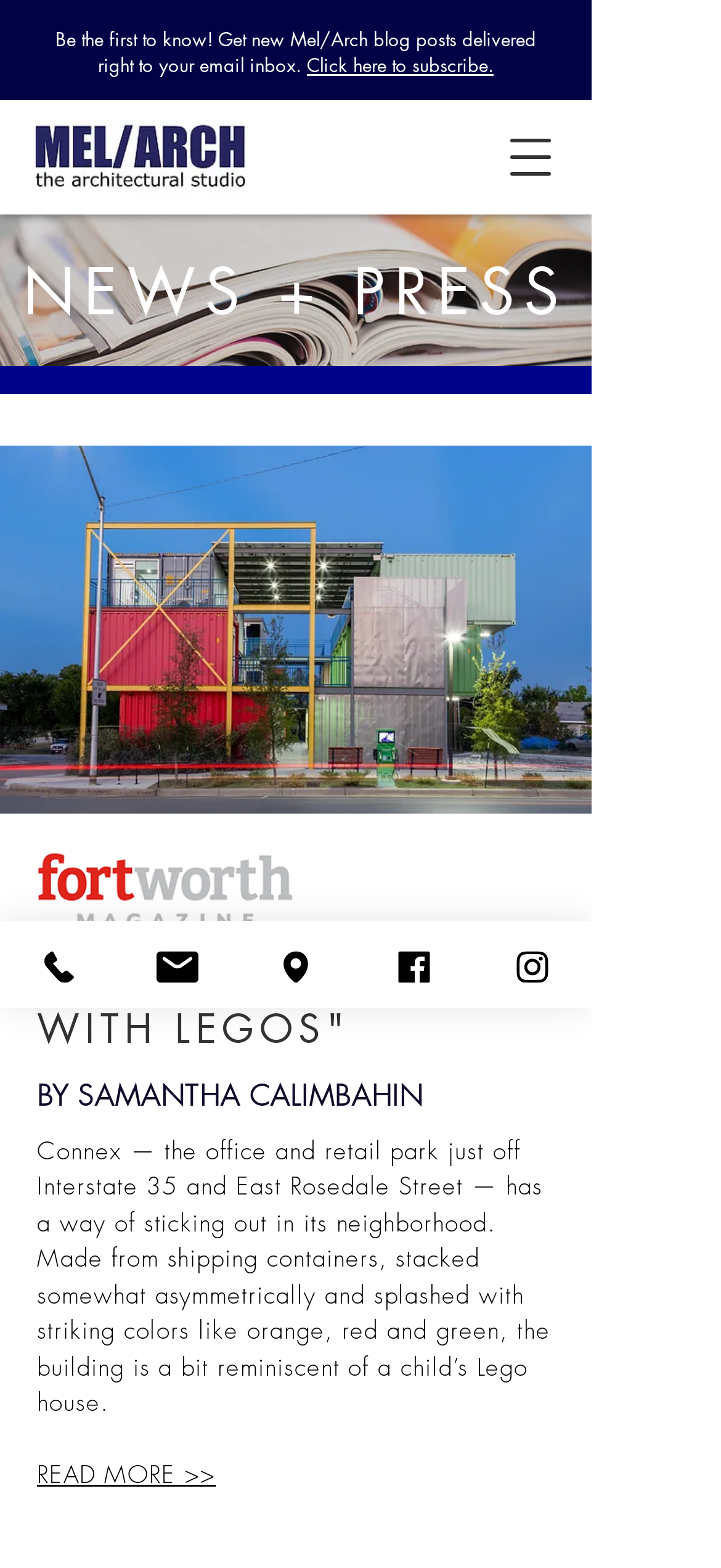Use a single word or phrase to answer the question: 
What is the purpose of the button 'Click here to subscribe'?

To subscribe to MEL/ARCH blog posts